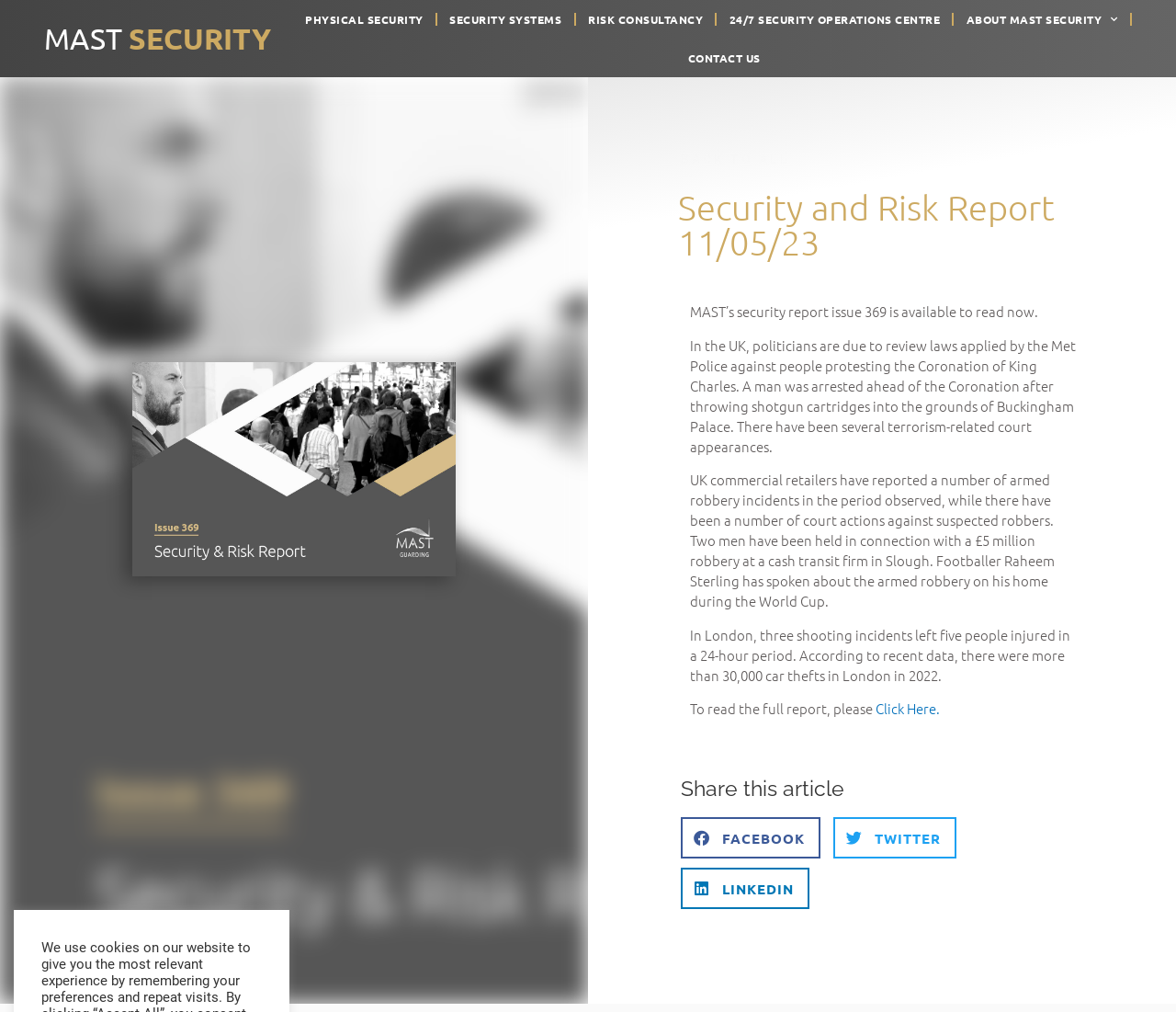Locate the bounding box coordinates of the element you need to click to accomplish the task described by this instruction: "Go to ABOUT MAST SECURITY".

[0.821, 0.0, 0.951, 0.038]